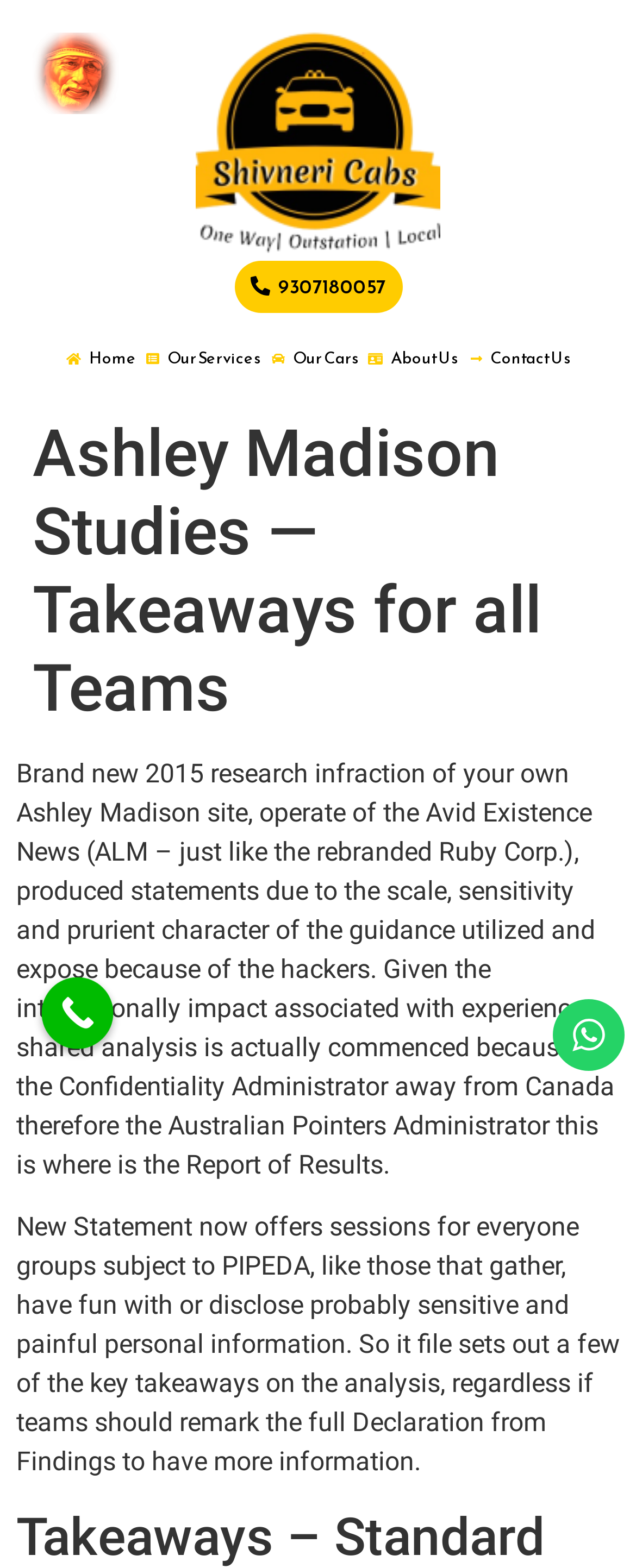What is the purpose of the new statement?
Please describe in detail the information shown in the image to answer the question.

The new statement provides sessions for all teams subject to PIPEDA, including those that gather, use or disclose probably sensitive personal information, and sets out key takeaways from the analysis.